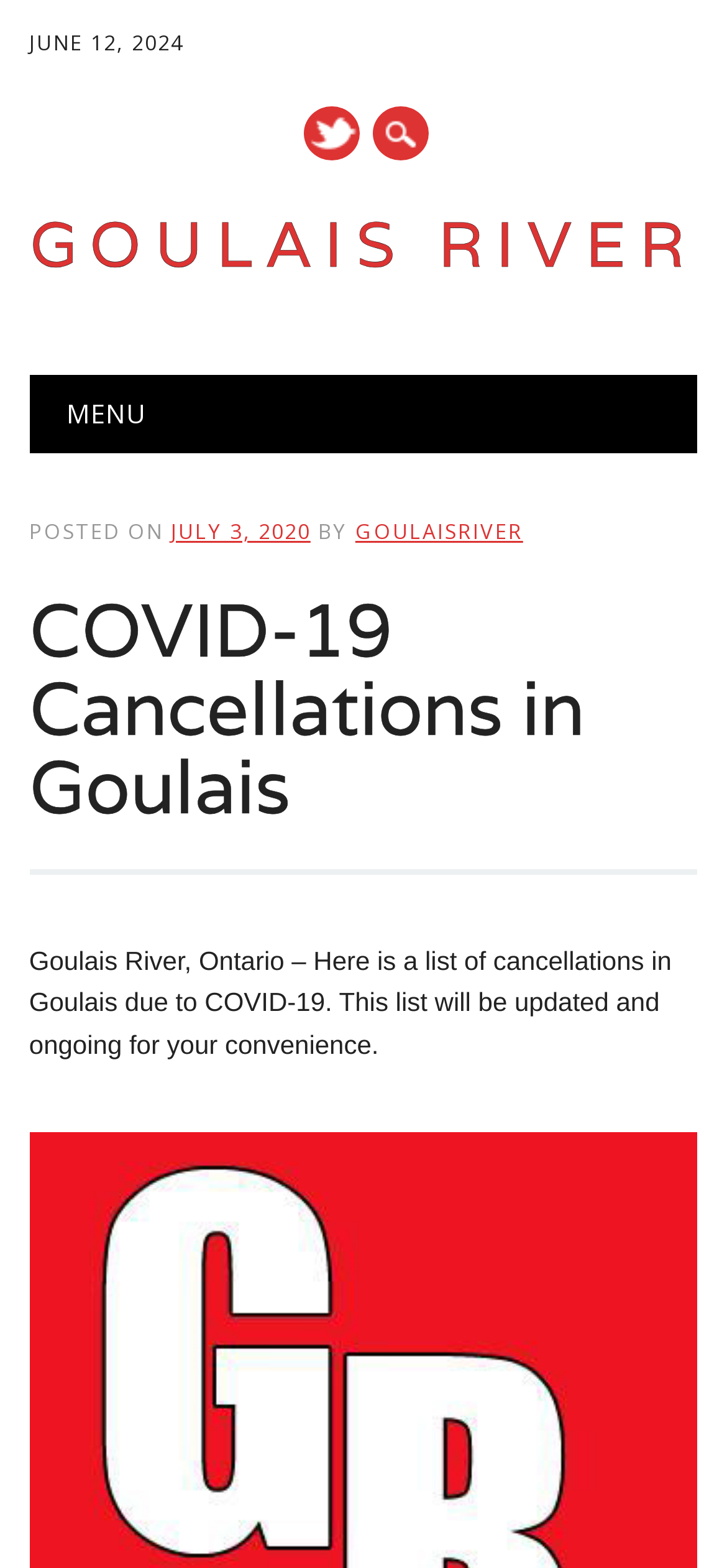Please determine the bounding box of the UI element that matches this description: Goulais River. The coordinates should be given as (top-left x, top-left y, bottom-right x, bottom-right y), with all values between 0 and 1.

[0.041, 0.128, 0.959, 0.181]